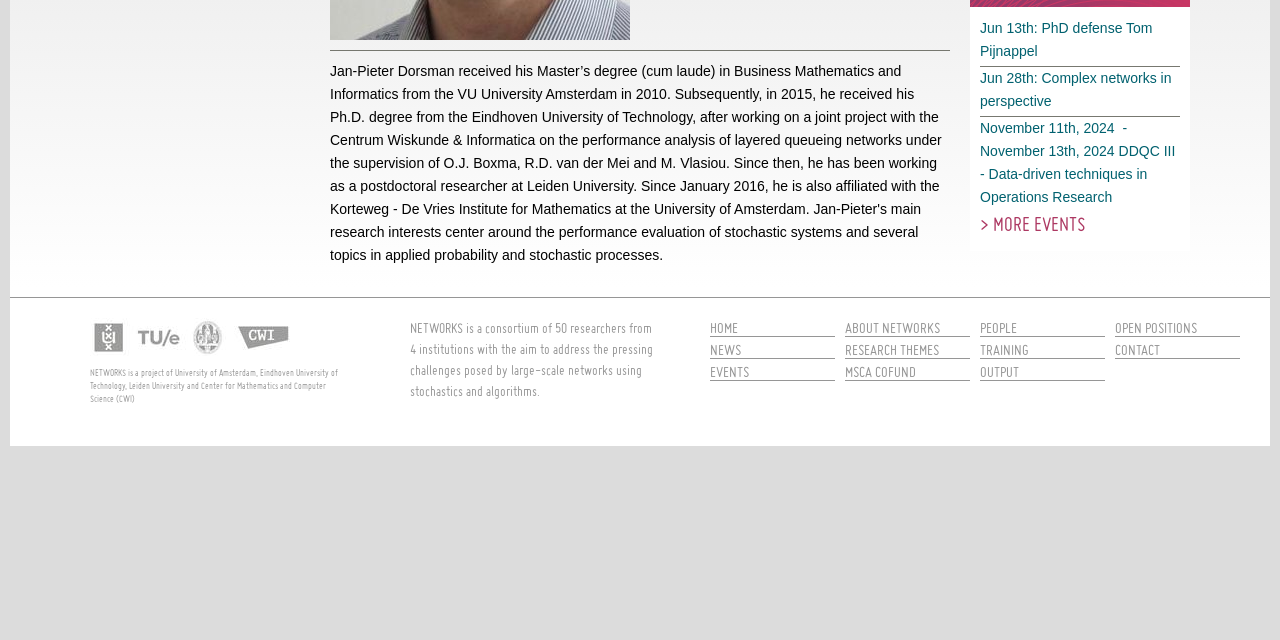Can you find the bounding box coordinates for the UI element given this description: "title="Logos UvA TUe Leiden CWI""? Provide the coordinates as four float numbers between 0 and 1: [left, top, right, bottom].

[0.07, 0.536, 0.229, 0.561]